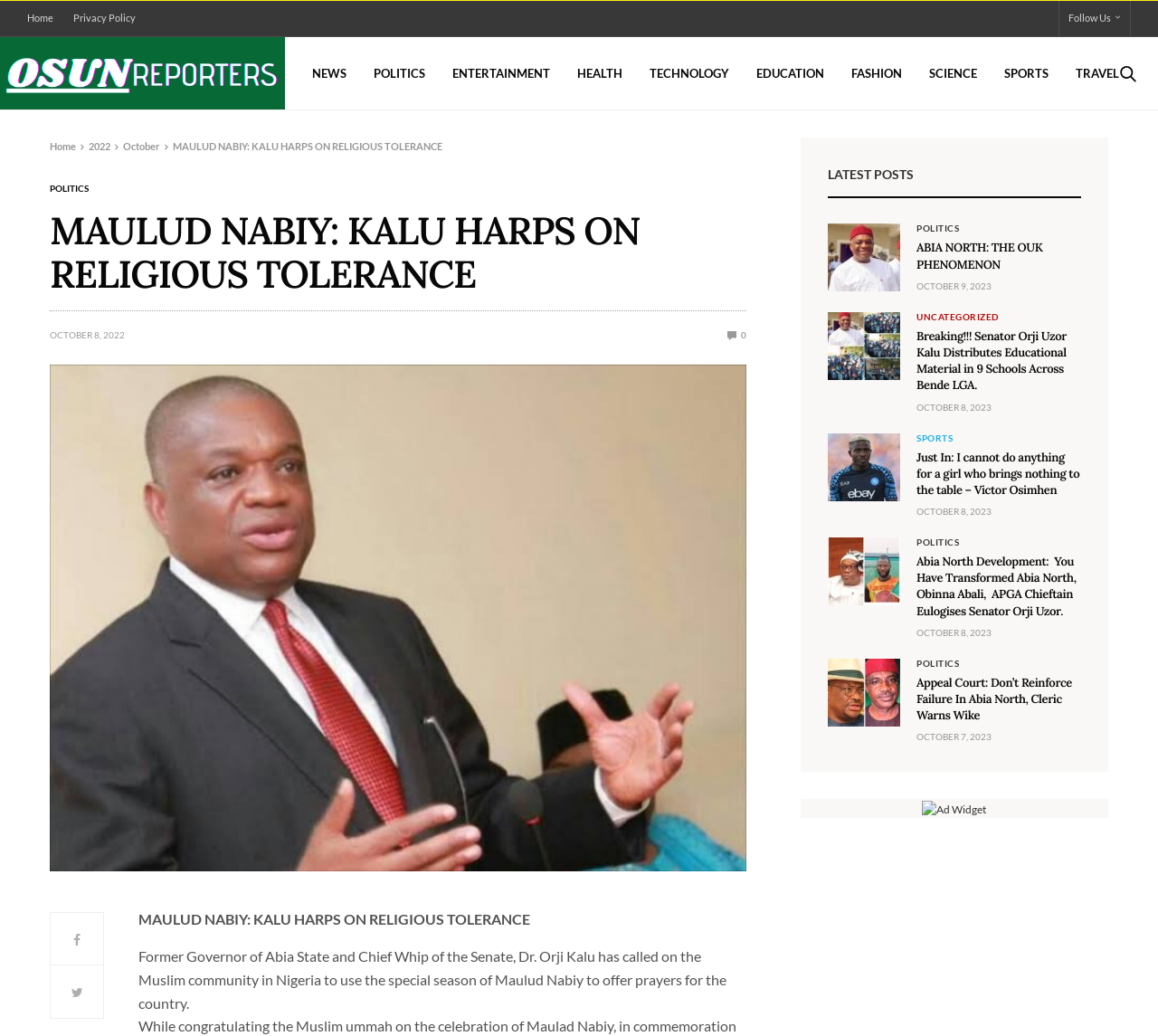Please answer the following question using a single word or phrase: 
What is the name of the news website?

Osun Reporters